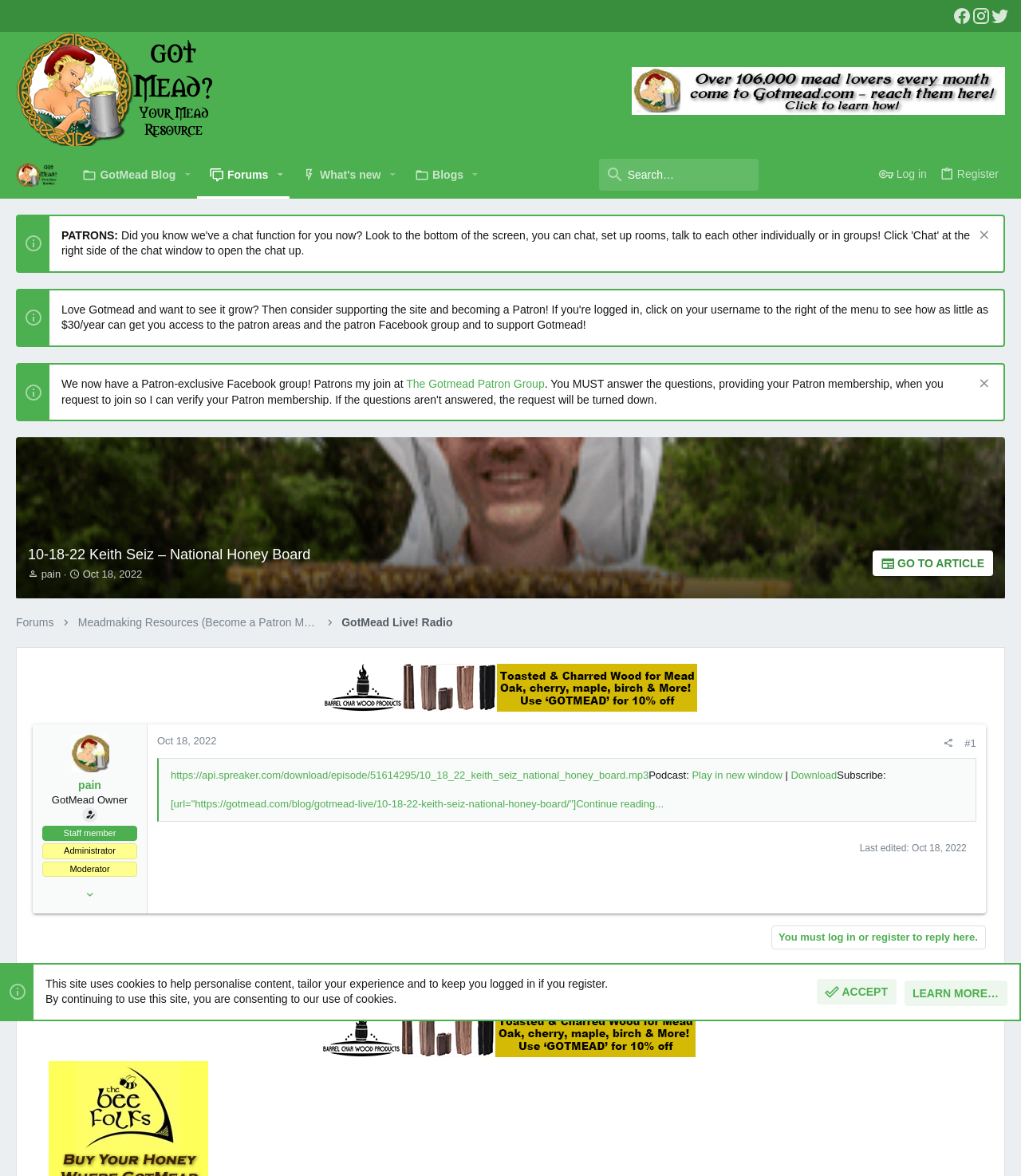What is the topic of the podcast episode? Please answer the question using a single word or phrase based on the image.

Keith Seiz National Honey Board